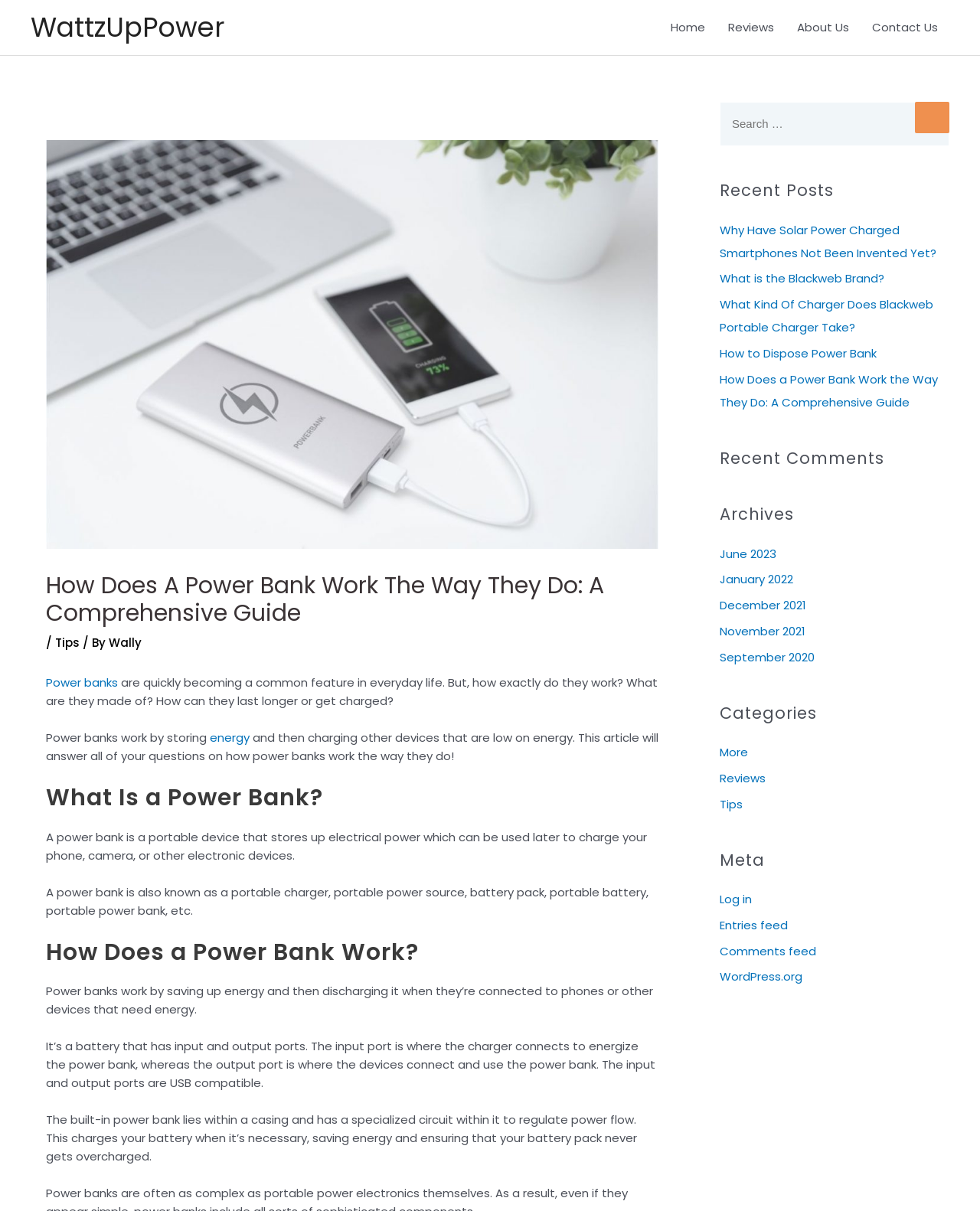Please provide a brief answer to the question using only one word or phrase: 
What is the name of the author of the article?

Wally